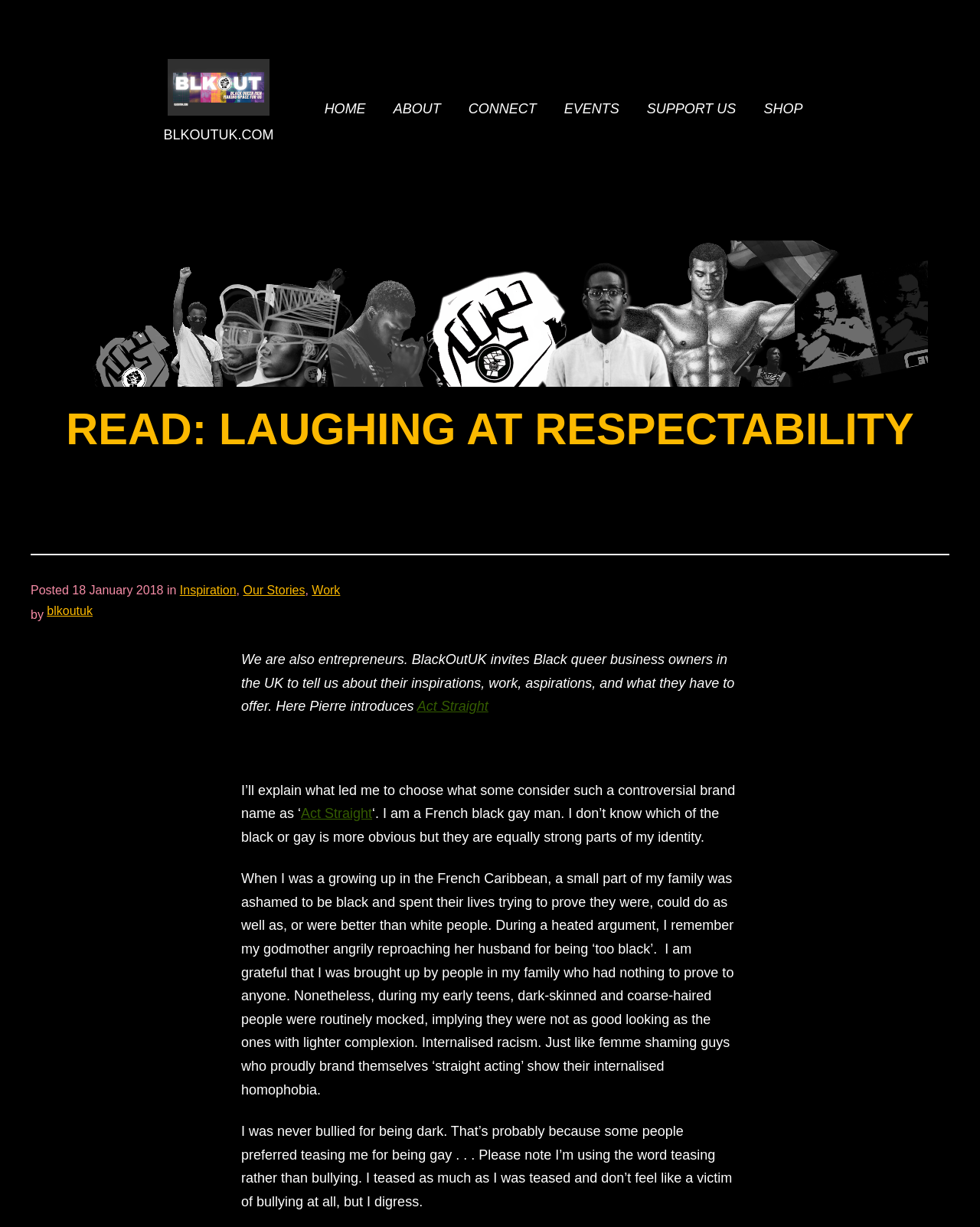Please mark the bounding box coordinates of the area that should be clicked to carry out the instruction: "Learn more about blkoutuk".

[0.048, 0.492, 0.094, 0.503]